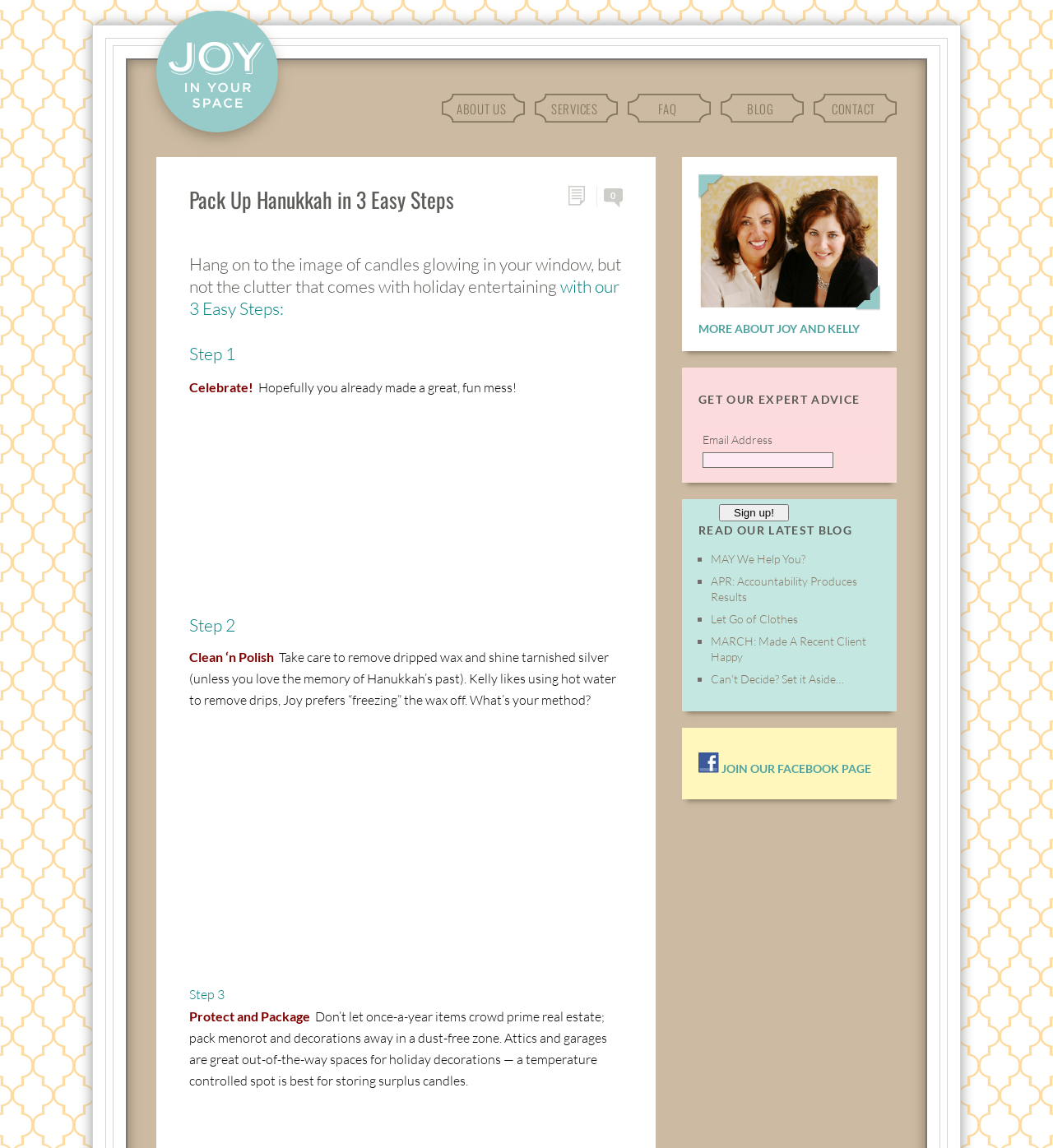Please determine the bounding box coordinates of the element's region to click for the following instruction: "Click on CONTACT".

[0.773, 0.085, 0.848, 0.104]